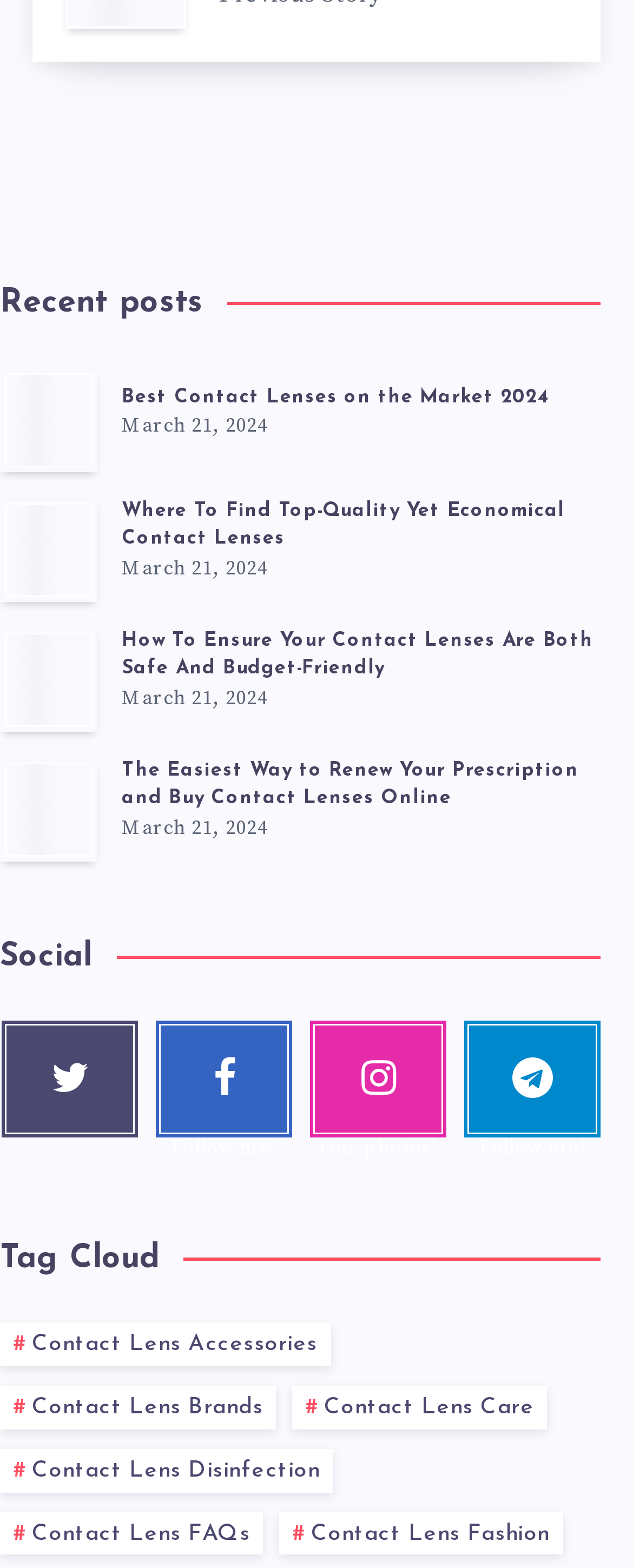How many recent posts are displayed?
Look at the image and respond with a one-word or short-phrase answer.

4